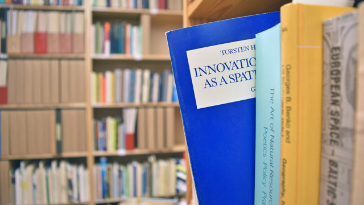Can you give a detailed response to the following question using the information from the image? What is the room dedicated to?

The room is dedicated to time-geography research because the caption states that it is the Torsten Hägerstrand room, and Hägerstrand's work is focused on understanding the spatial dynamics of social phenomena, which is a key aspect of time-geography research.